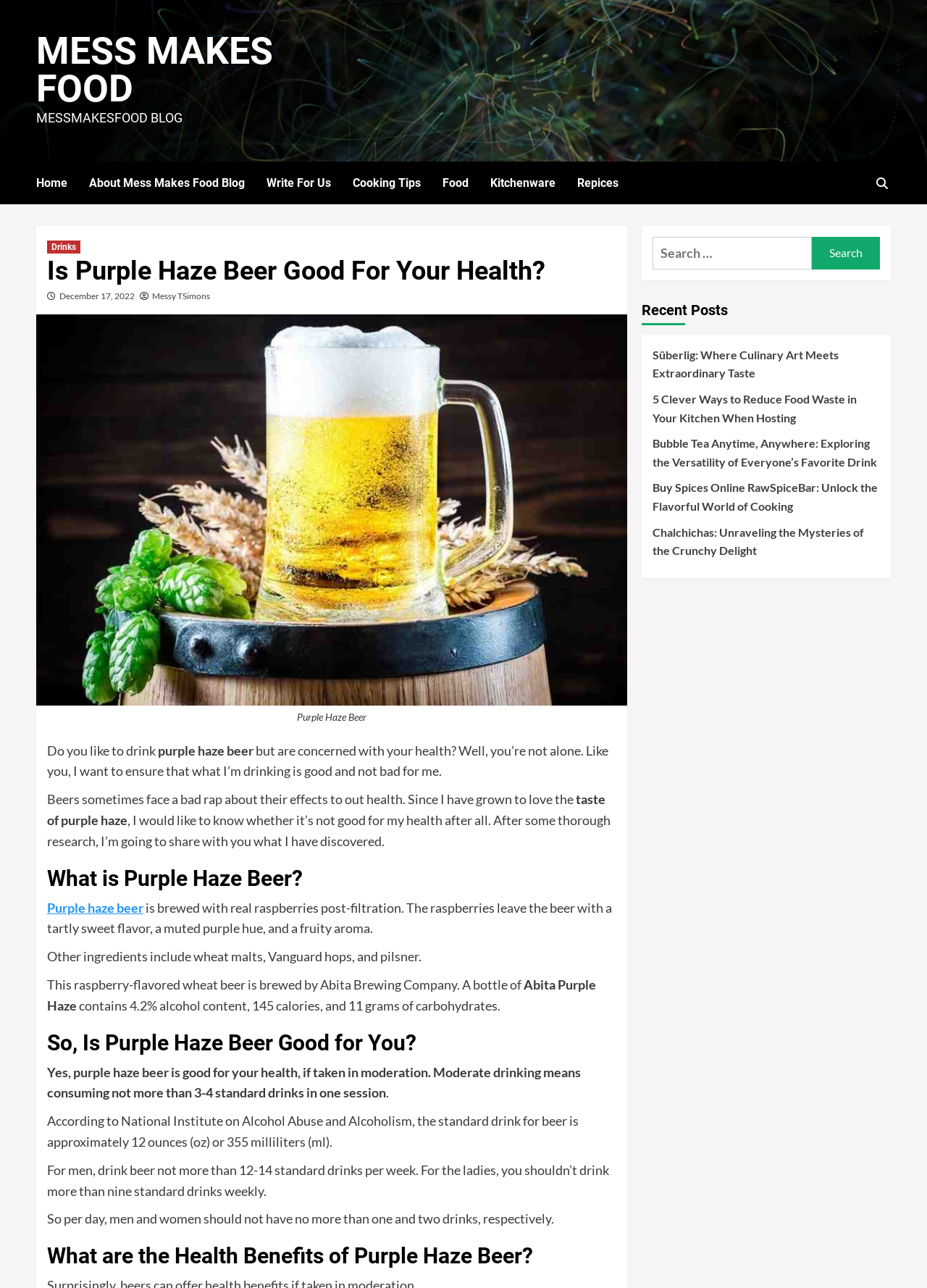What is the alcohol content of Abita Purple Haze?
Please provide a detailed answer to the question.

The alcohol content of Abita Purple Haze can be found in the article, where it says 'Abita Purple Haze contains 4.2% alcohol content, 145 calories, and 11 grams of carbohydrates' in a static text element.